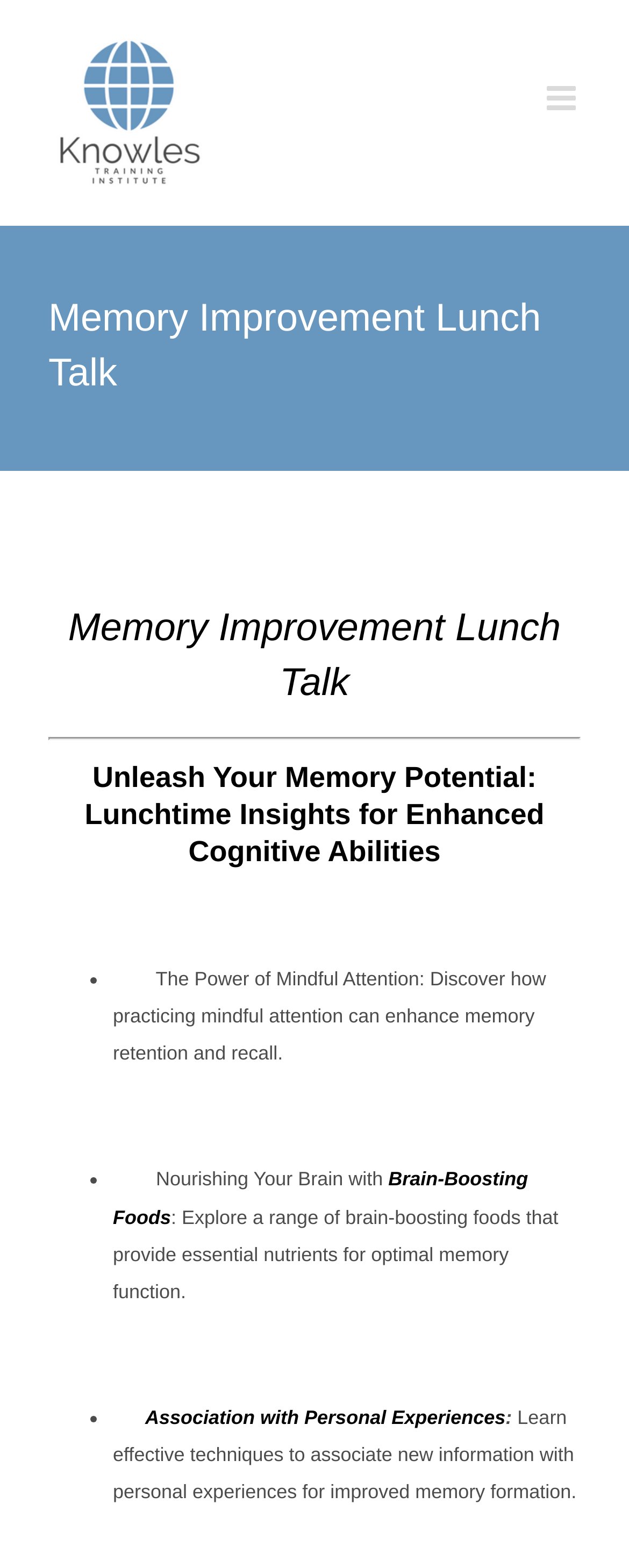How many headings are there on the webpage? Using the information from the screenshot, answer with a single word or phrase.

3